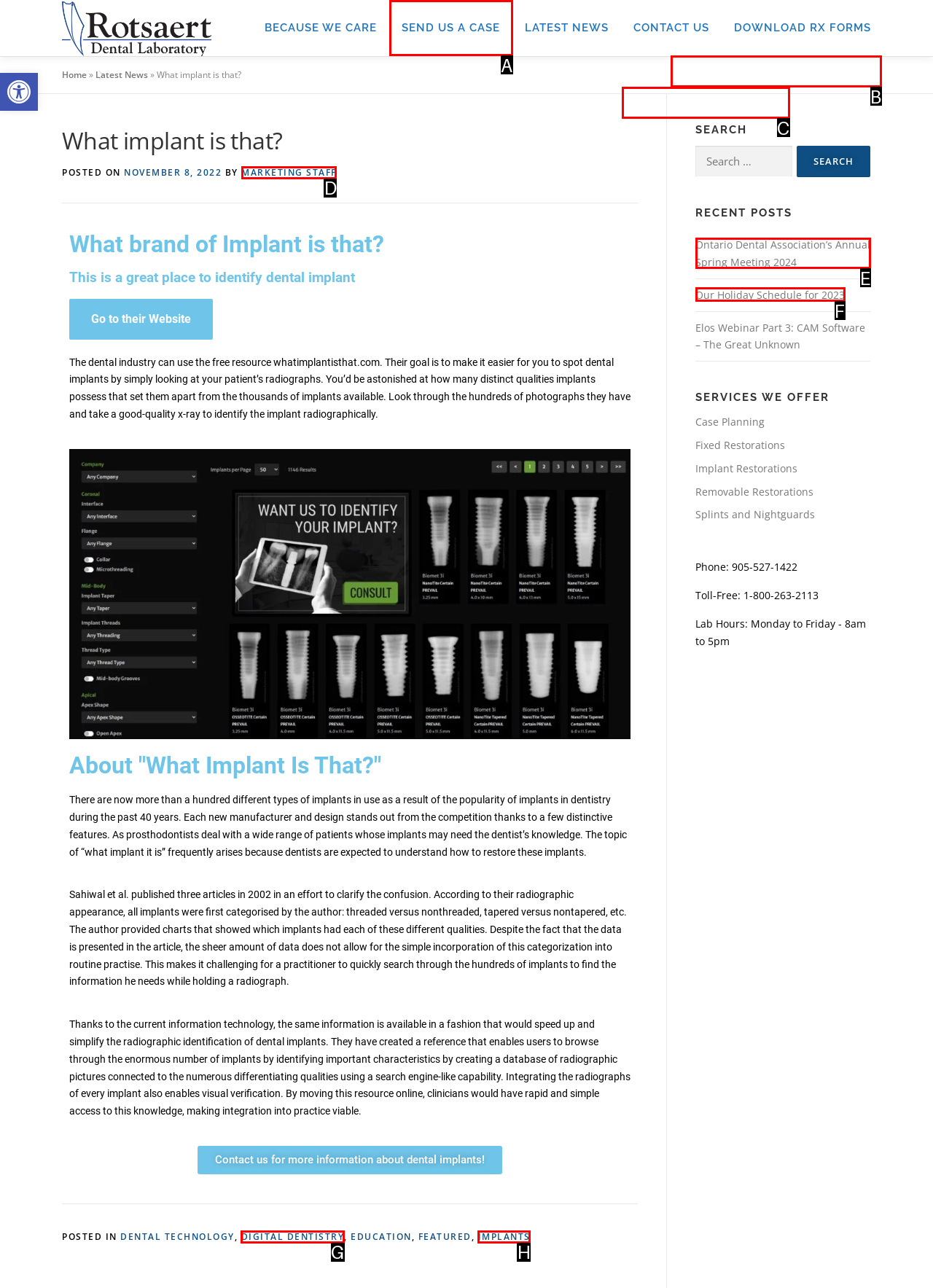Which HTML element among the options matches this description: Digital Dentistry? Answer with the letter representing your choice.

G